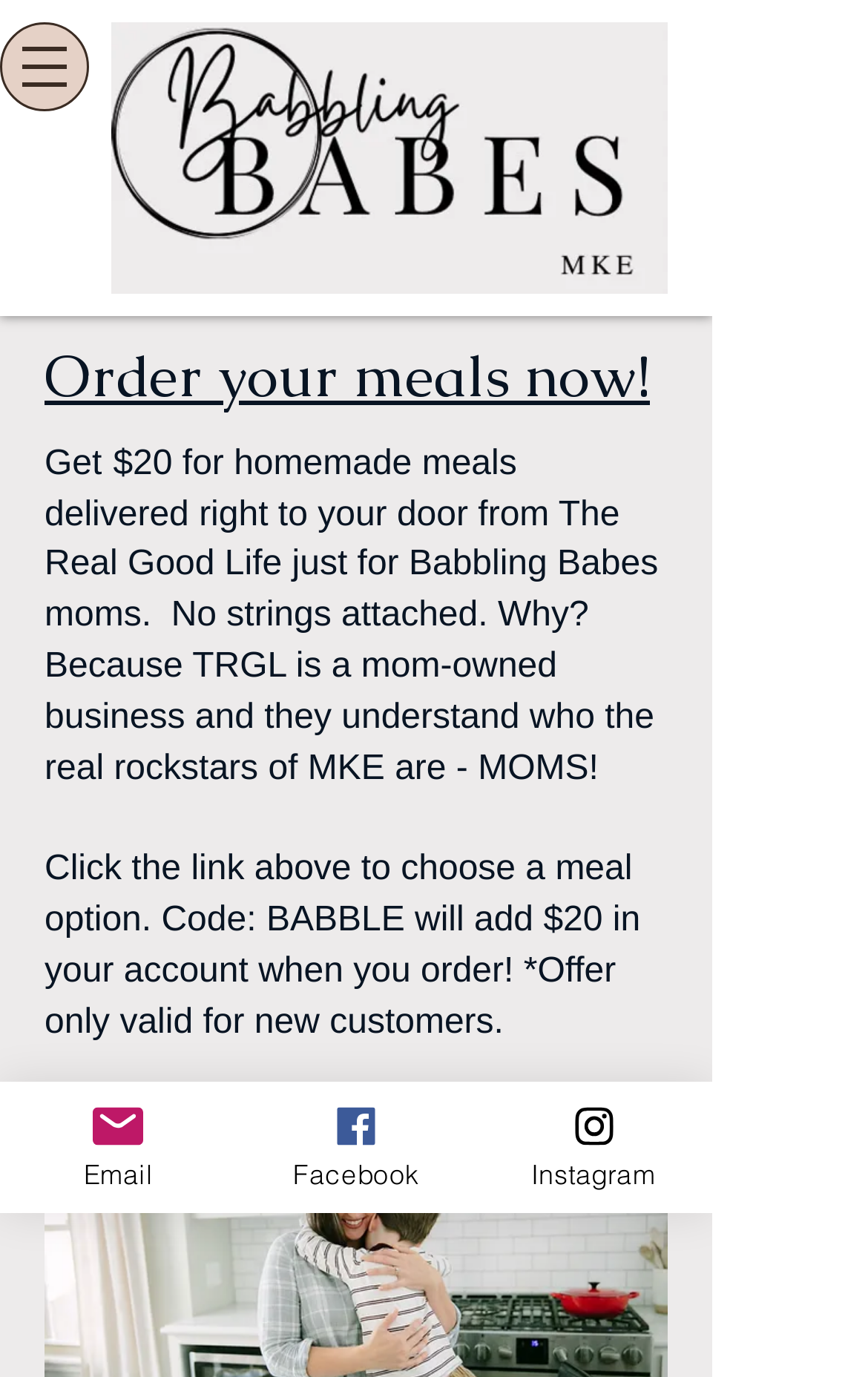Give the bounding box coordinates for the element described by: "Order your meals now!".

[0.051, 0.246, 0.749, 0.297]